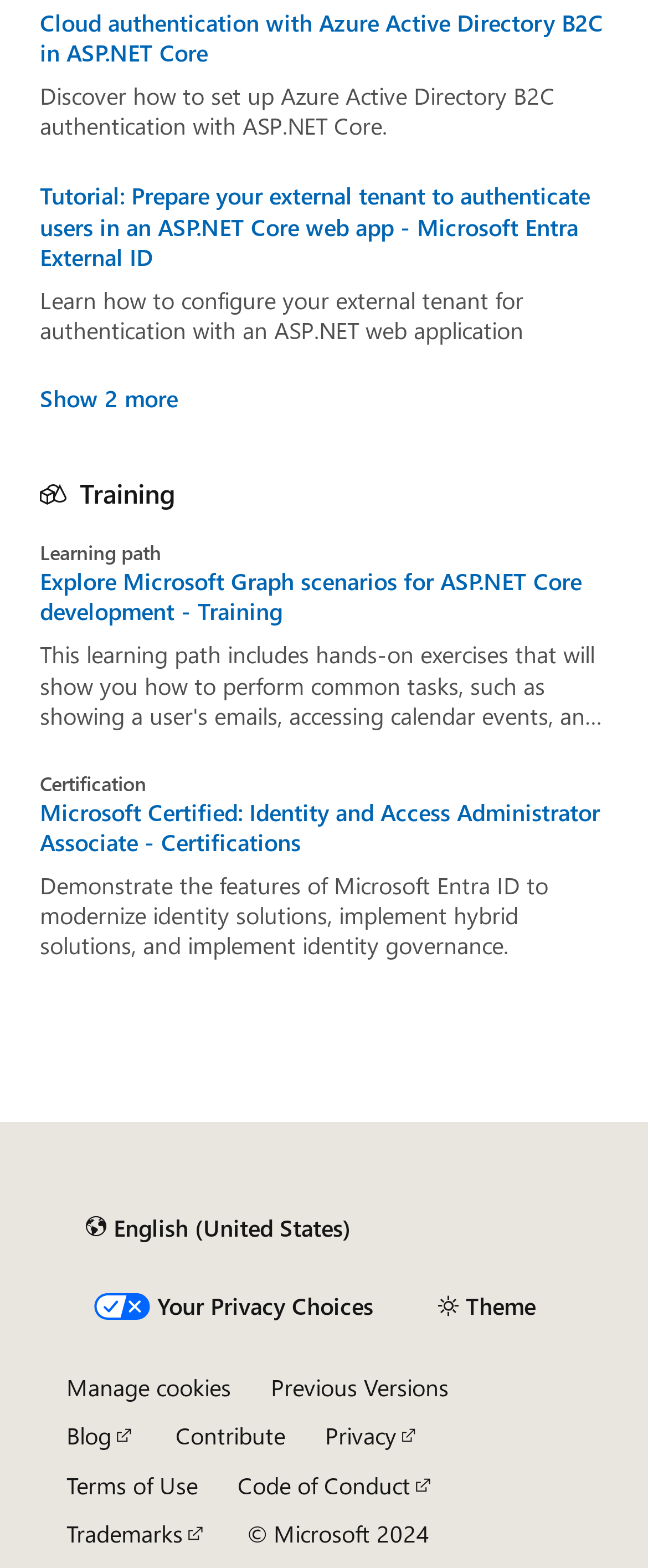Please identify the bounding box coordinates of the area I need to click to accomplish the following instruction: "Show more recommendations".

[0.062, 0.246, 0.274, 0.263]